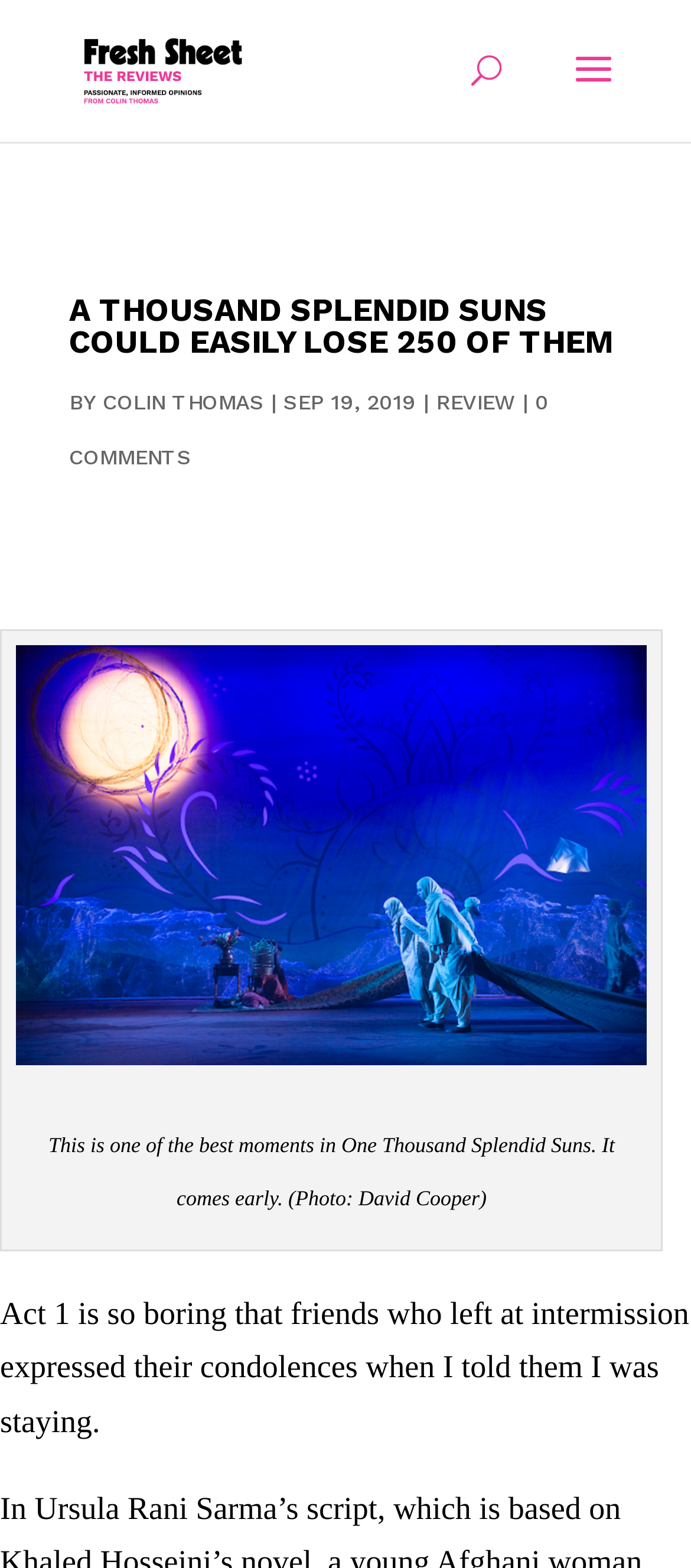What is the date of the review?
Can you provide a detailed and comprehensive answer to the question?

I found the date of the review by looking at the StaticText element with the text 'SEP 19, 2019' which is located below the heading and above the link 'REVIEW'.